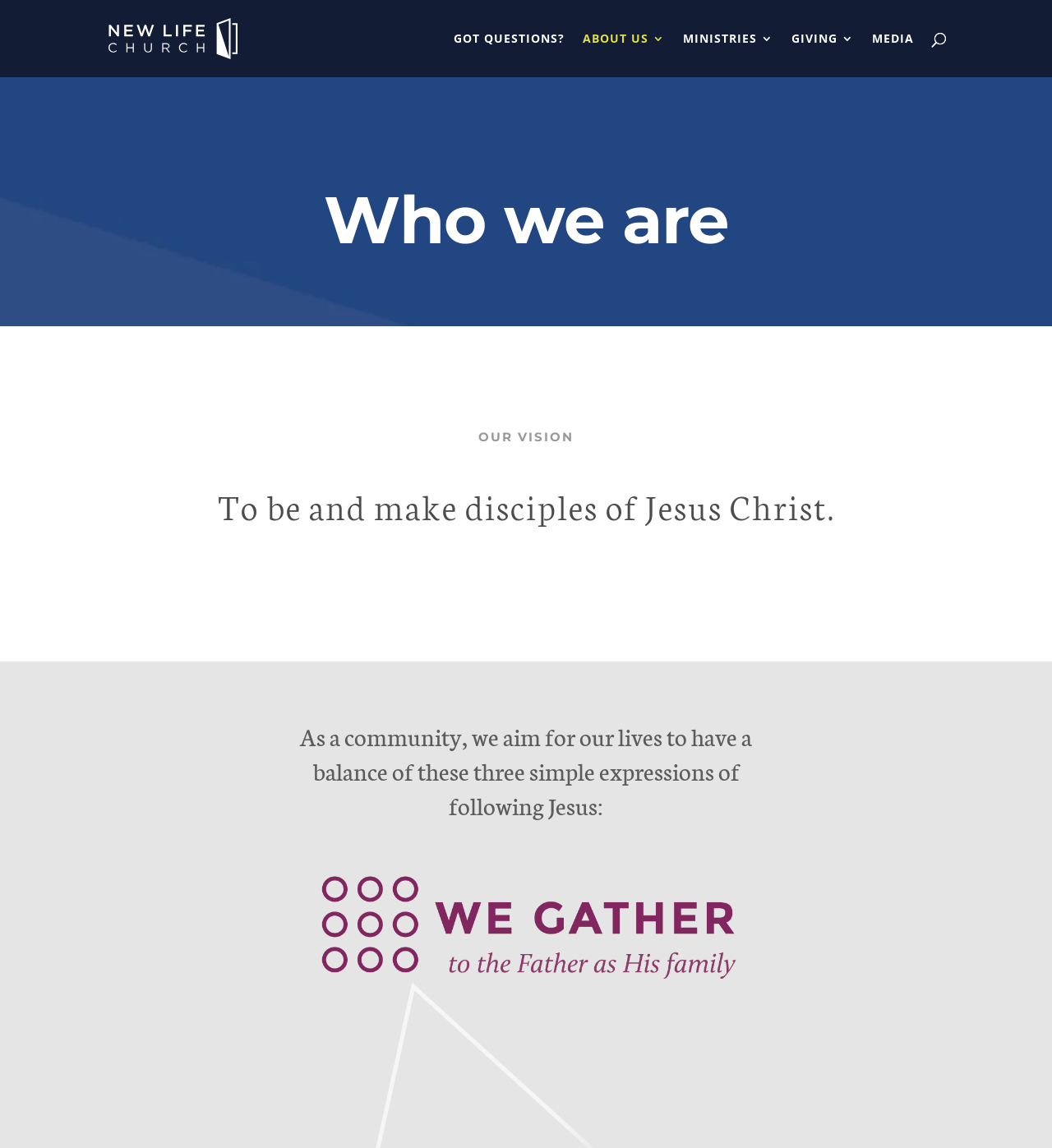Respond concisely with one word or phrase to the following query:
How many main navigation links are there?

5